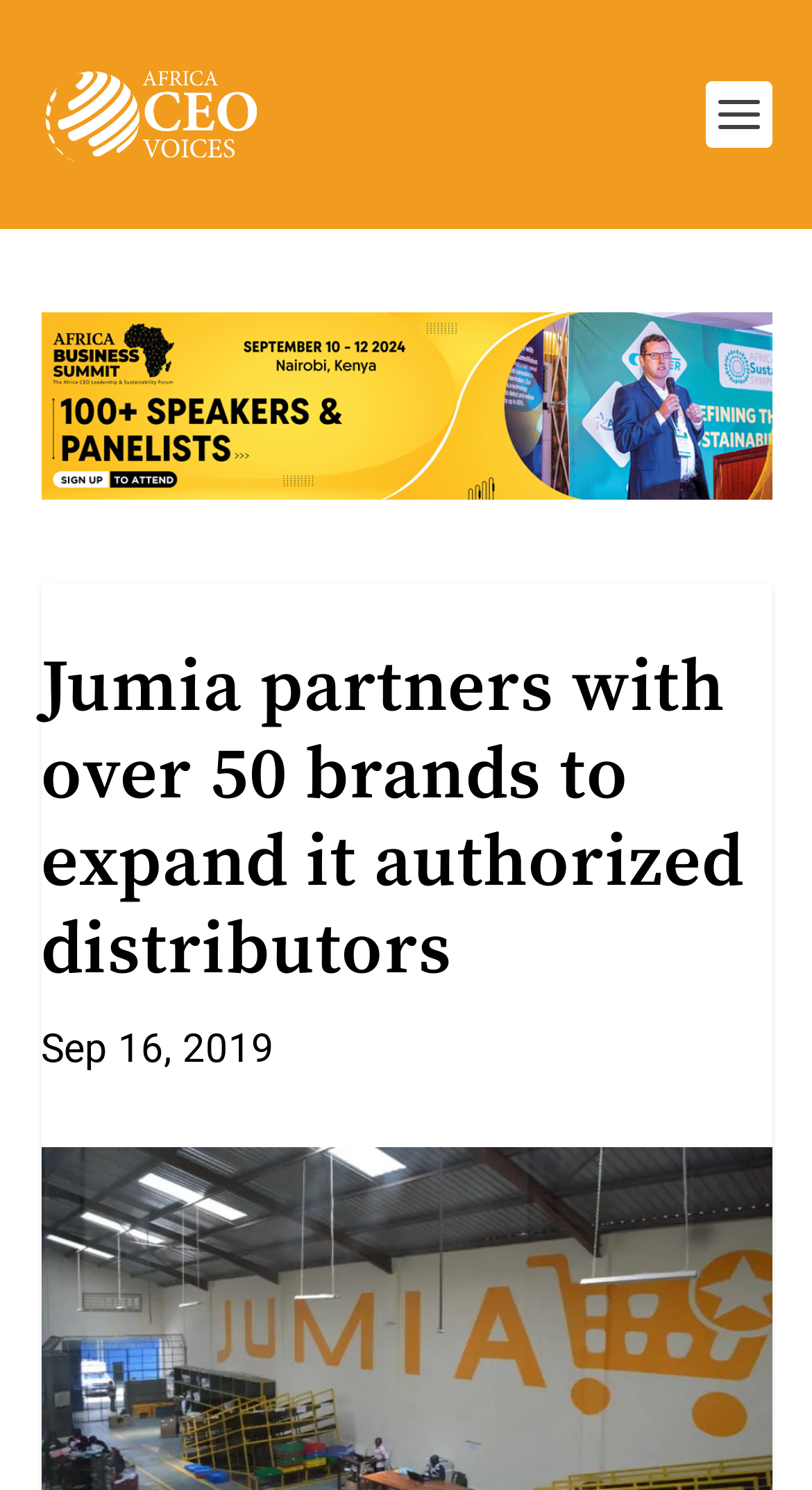Determine which piece of text is the heading of the webpage and provide it.

Jumia partners with over 50 brands to expand it authorized distributors